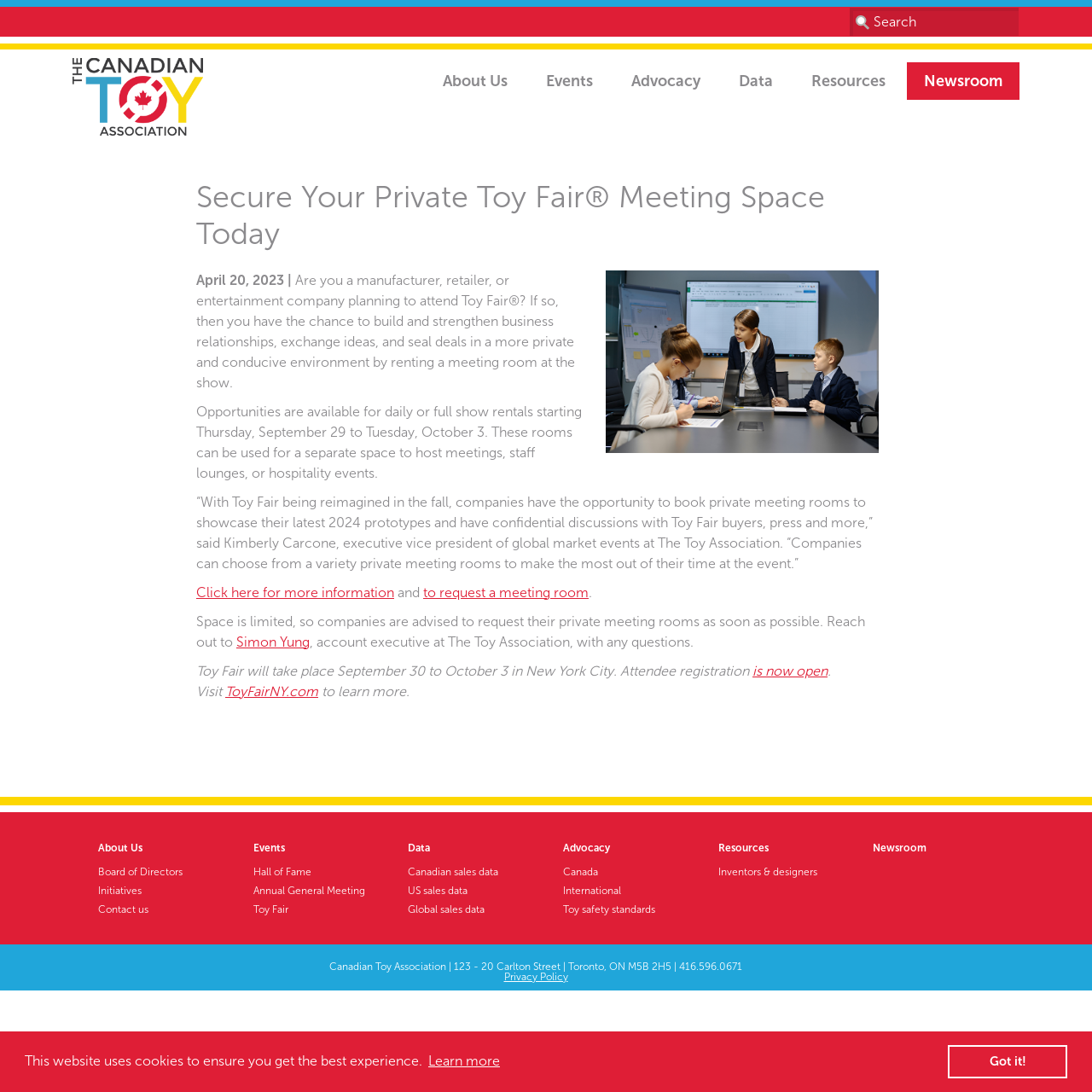Find the bounding box coordinates for the area you need to click to carry out the instruction: "Contact us". The coordinates should be four float numbers between 0 and 1, indicated as [left, top, right, bottom].

[0.086, 0.824, 0.228, 0.841]